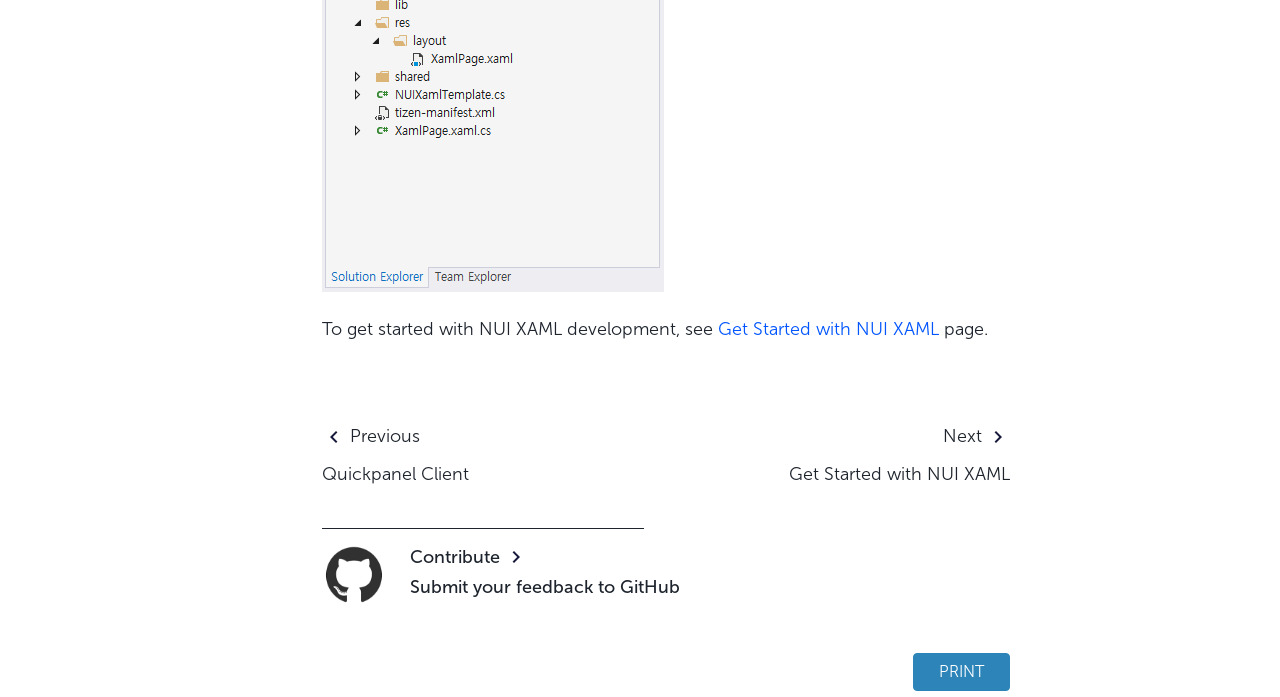How many sections are there on this webpage?
Please answer the question as detailed as possible.

There are 5 main sections on this webpage: 'Vector Graphics', 'Window System', 'Wearable Circular UI', 'Xamarin Forms', and 'Tizen Tools Family'.